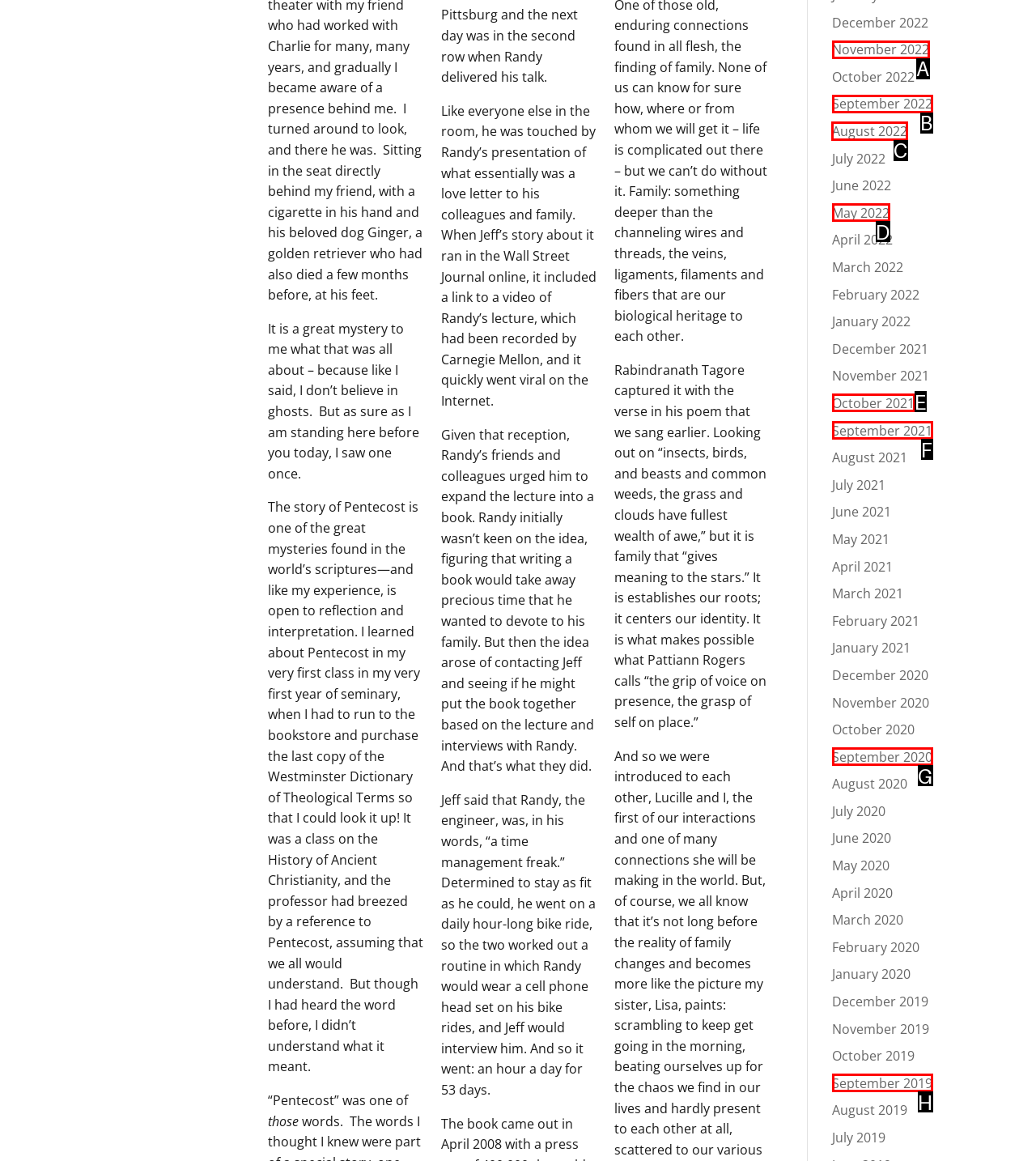Select the letter associated with the UI element you need to click to perform the following action: Go to home page
Reply with the correct letter from the options provided.

None